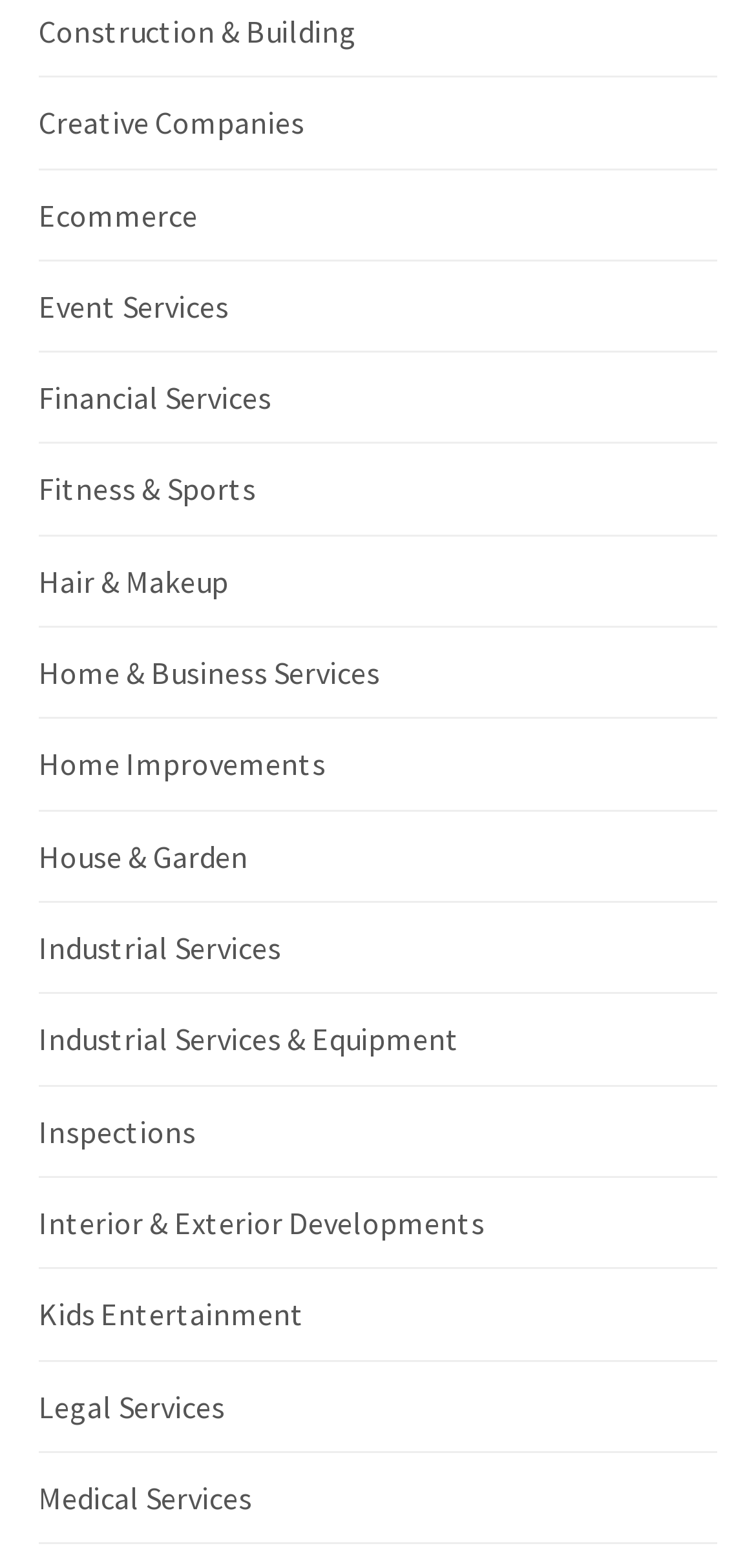What is the category that starts with 'I'?
Examine the screenshot and reply with a single word or phrase.

Industrial Services